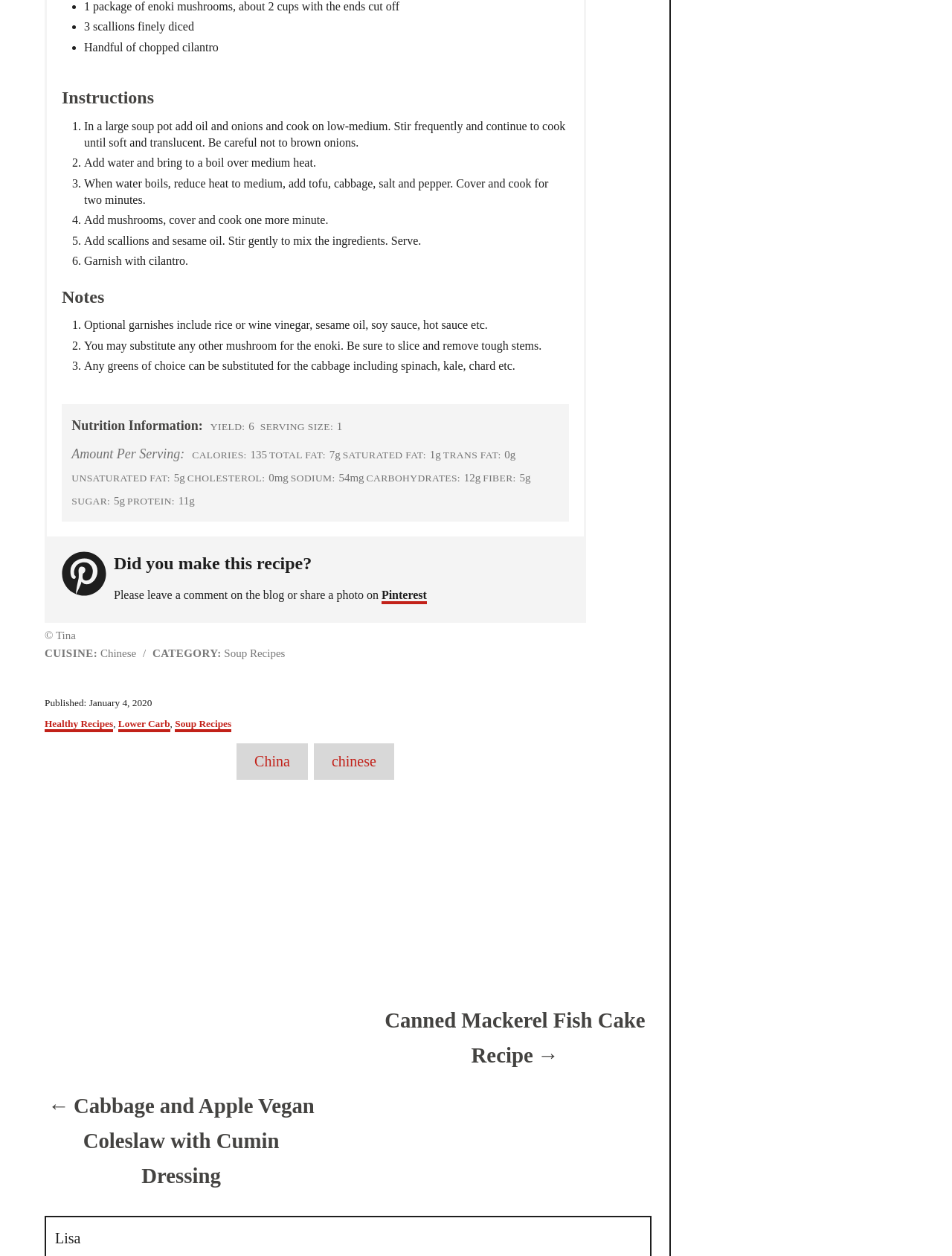Locate the bounding box coordinates of the clickable area to execute the instruction: "Visit the Contact page". Provide the coordinates as four float numbers between 0 and 1, represented as [left, top, right, bottom].

None